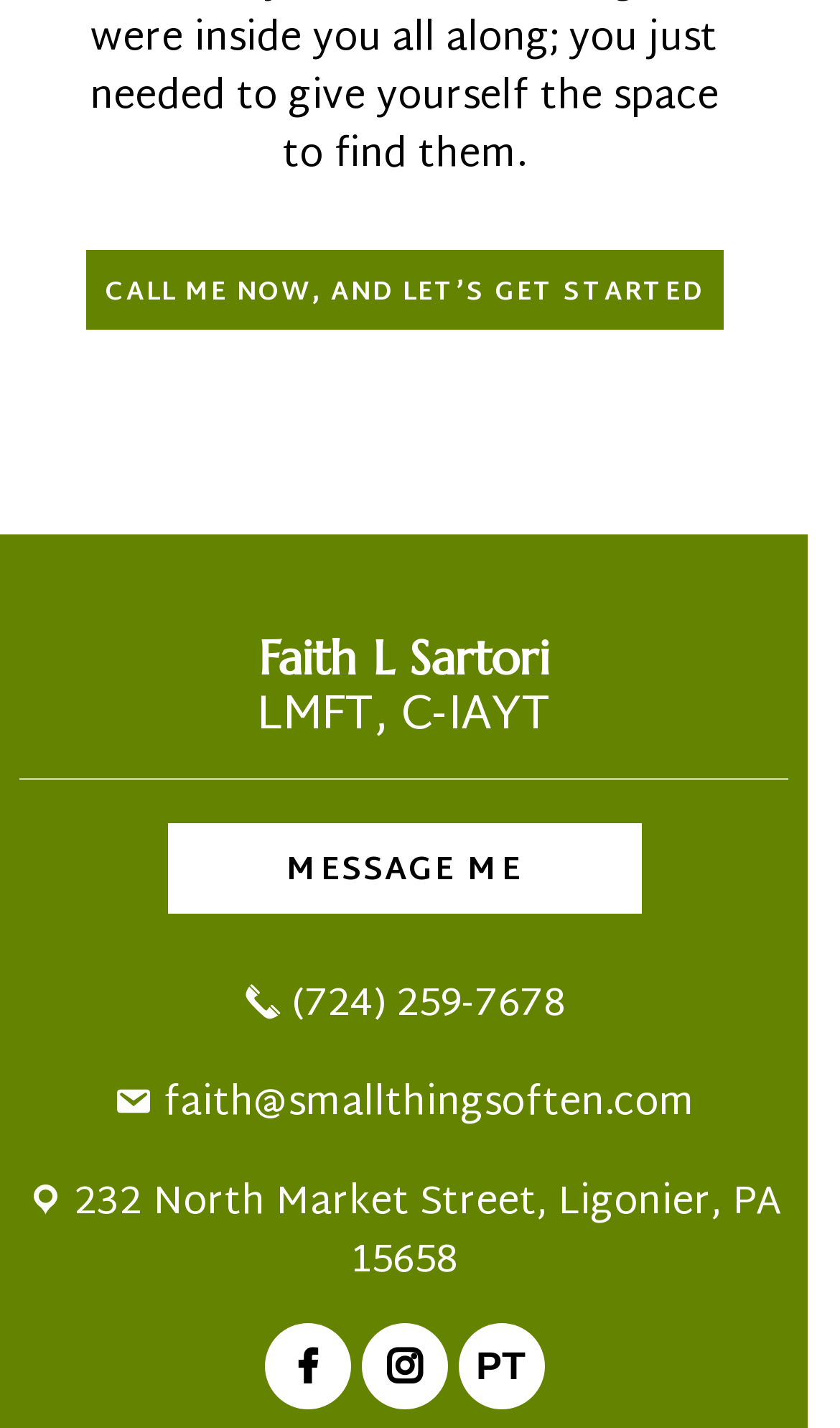Can you look at the image and give a comprehensive answer to the question:
What is the profession of Faith L Sartori?

Based on the heading 'Faith L Sartori' and the subsequent heading 'LMFT, C-IAYT', it can be inferred that Faith L Sartori is a professional with the title LMFT, C-IAYT, which likely stands for Licensed Marriage and Family Therapist, Certified IAYT (International Association of Yoga Therapists) yoga therapist.